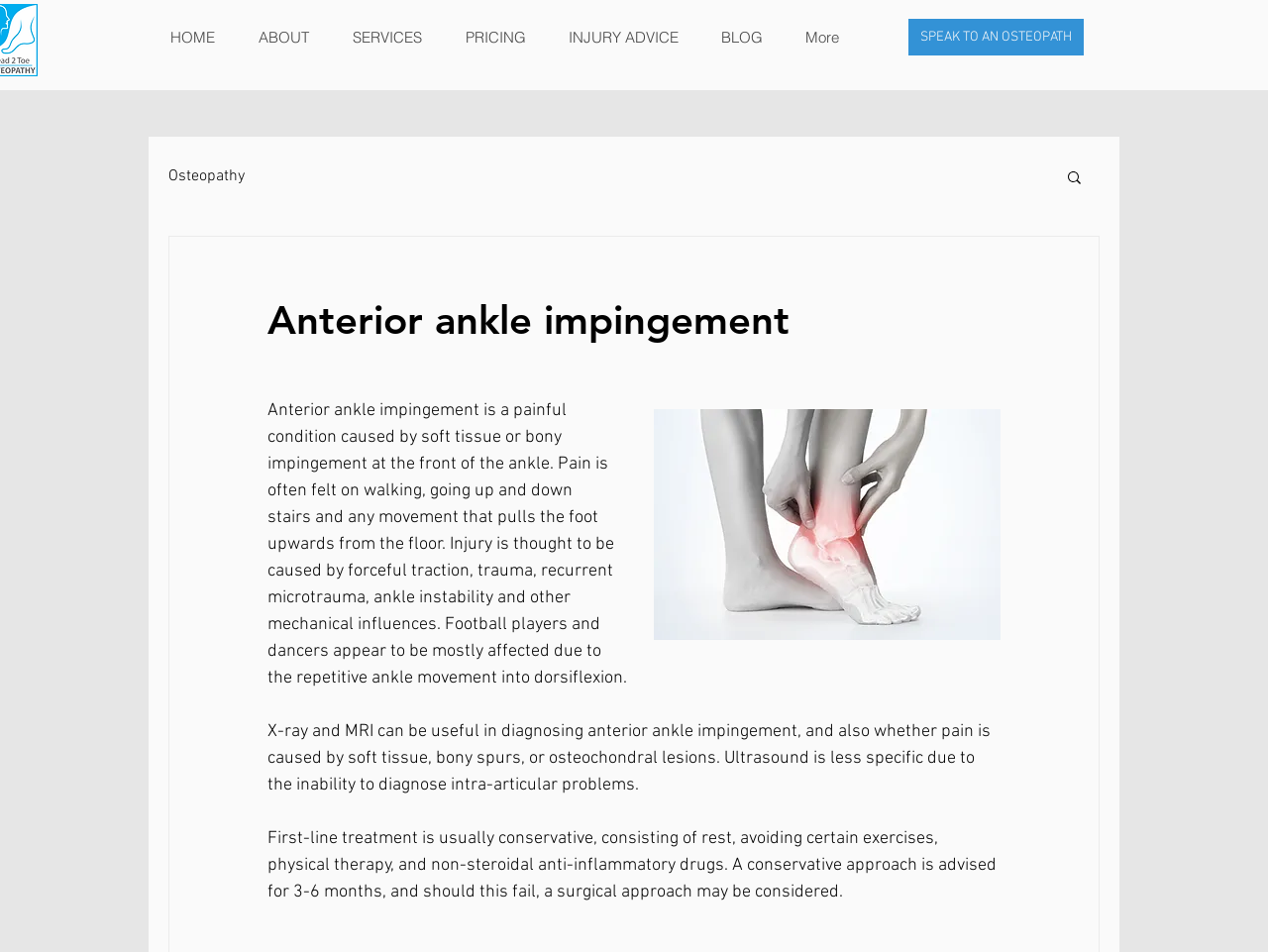Please mark the clickable region by giving the bounding box coordinates needed to complete this instruction: "search for something".

[0.84, 0.177, 0.855, 0.199]